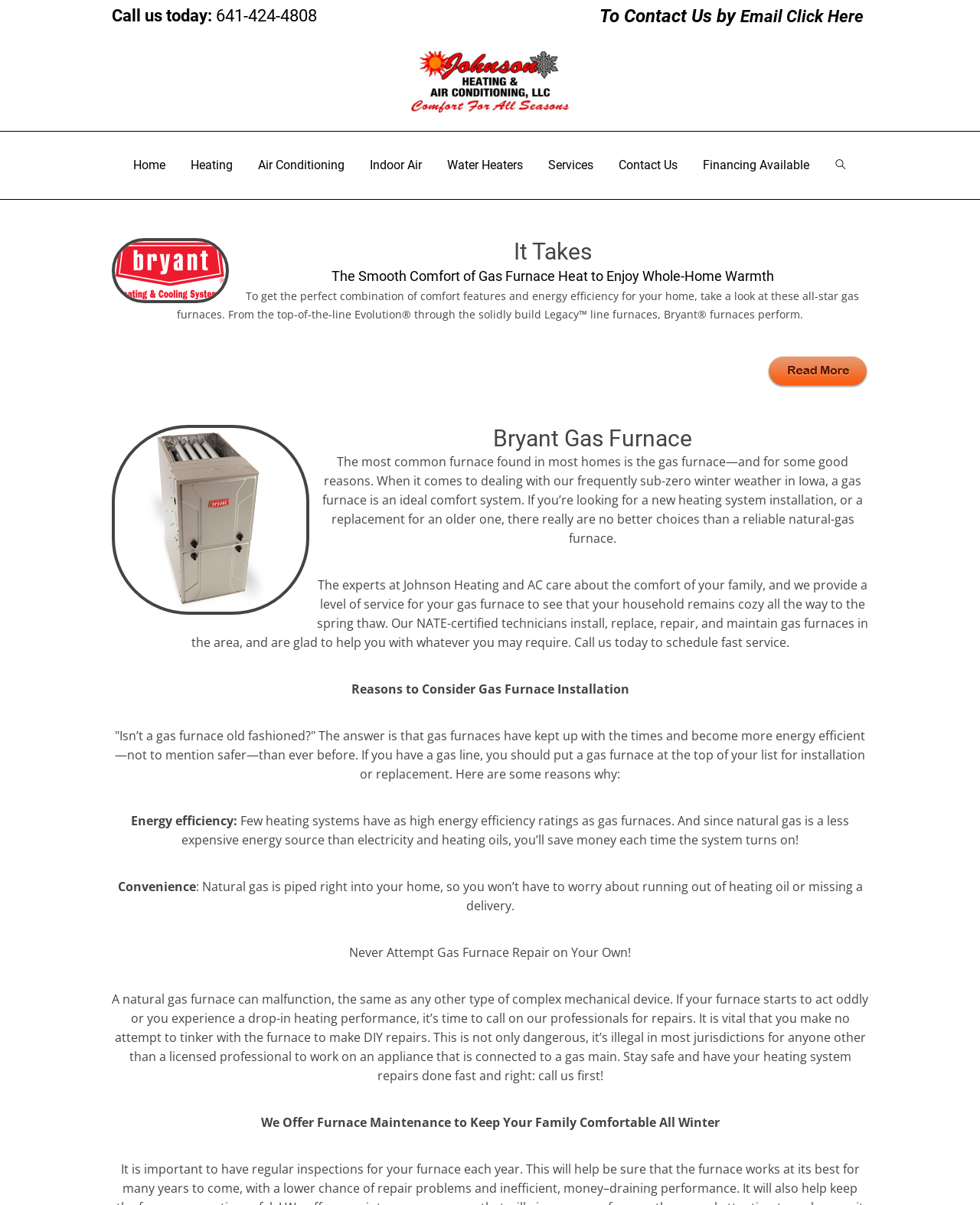Pinpoint the bounding box coordinates for the area that should be clicked to perform the following instruction: "Call the phone number 641-424-4808".

[0.22, 0.005, 0.323, 0.021]